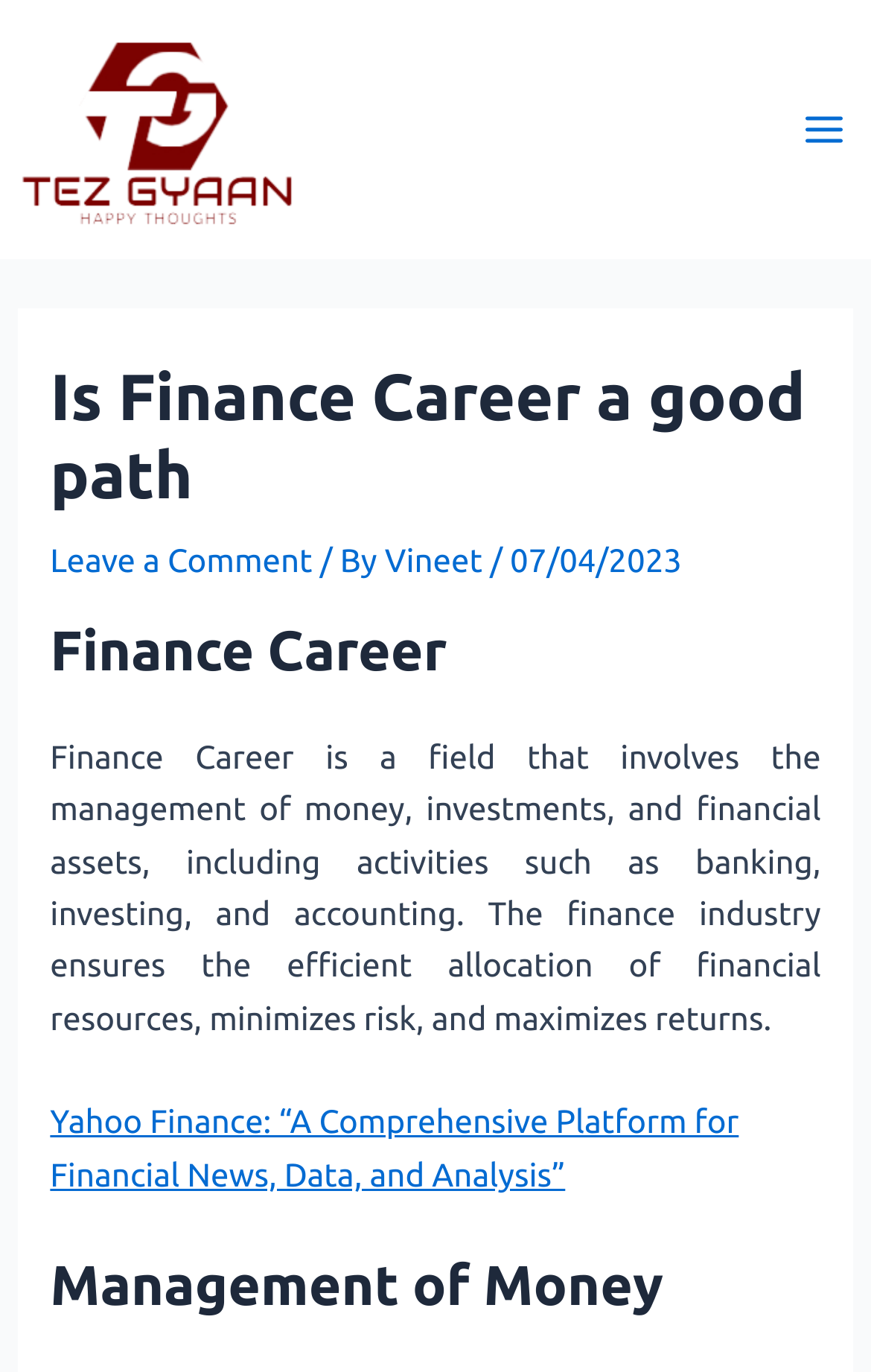What is the main topic of the article?
Using the image, answer in one word or phrase.

Finance Career